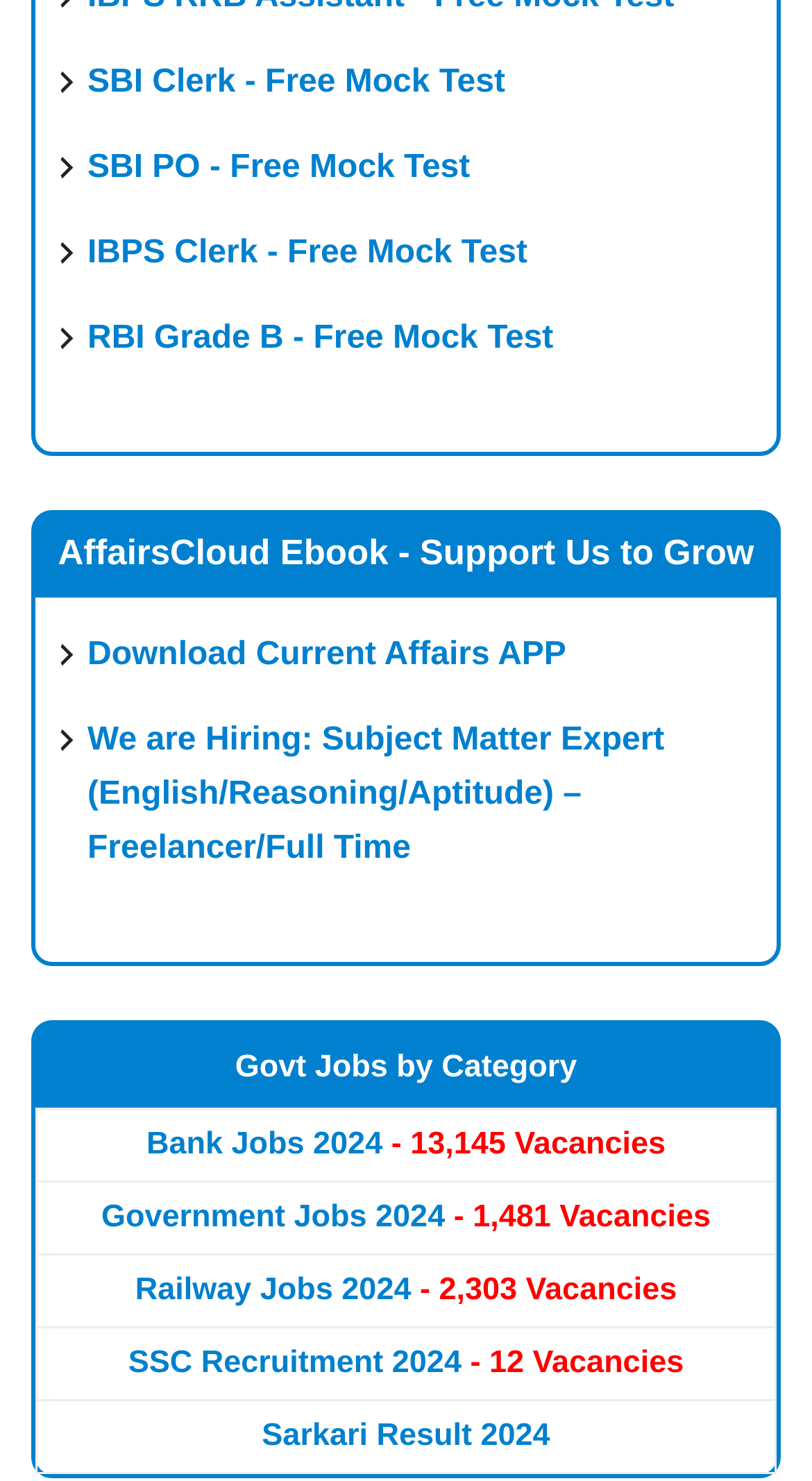Locate the bounding box coordinates of the item that should be clicked to fulfill the instruction: "click on photo sharing and upload".

None